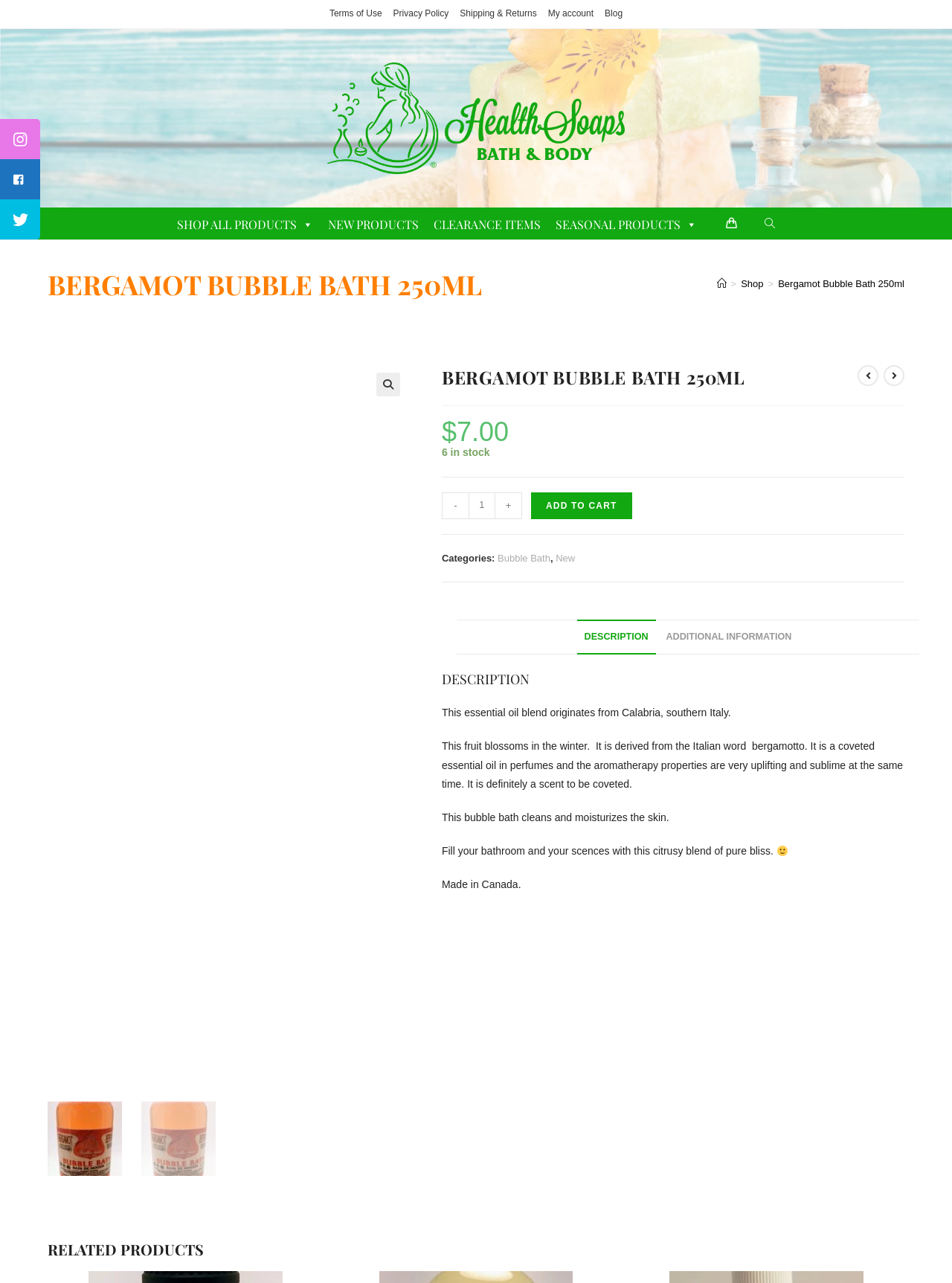Please analyze the image and provide a thorough answer to the question:
What is the function of the '-' button?

I inferred the function of the '-' button by looking at its position next to the product quantity input field and the '+' button, which suggests that it is used to decrease the quantity.